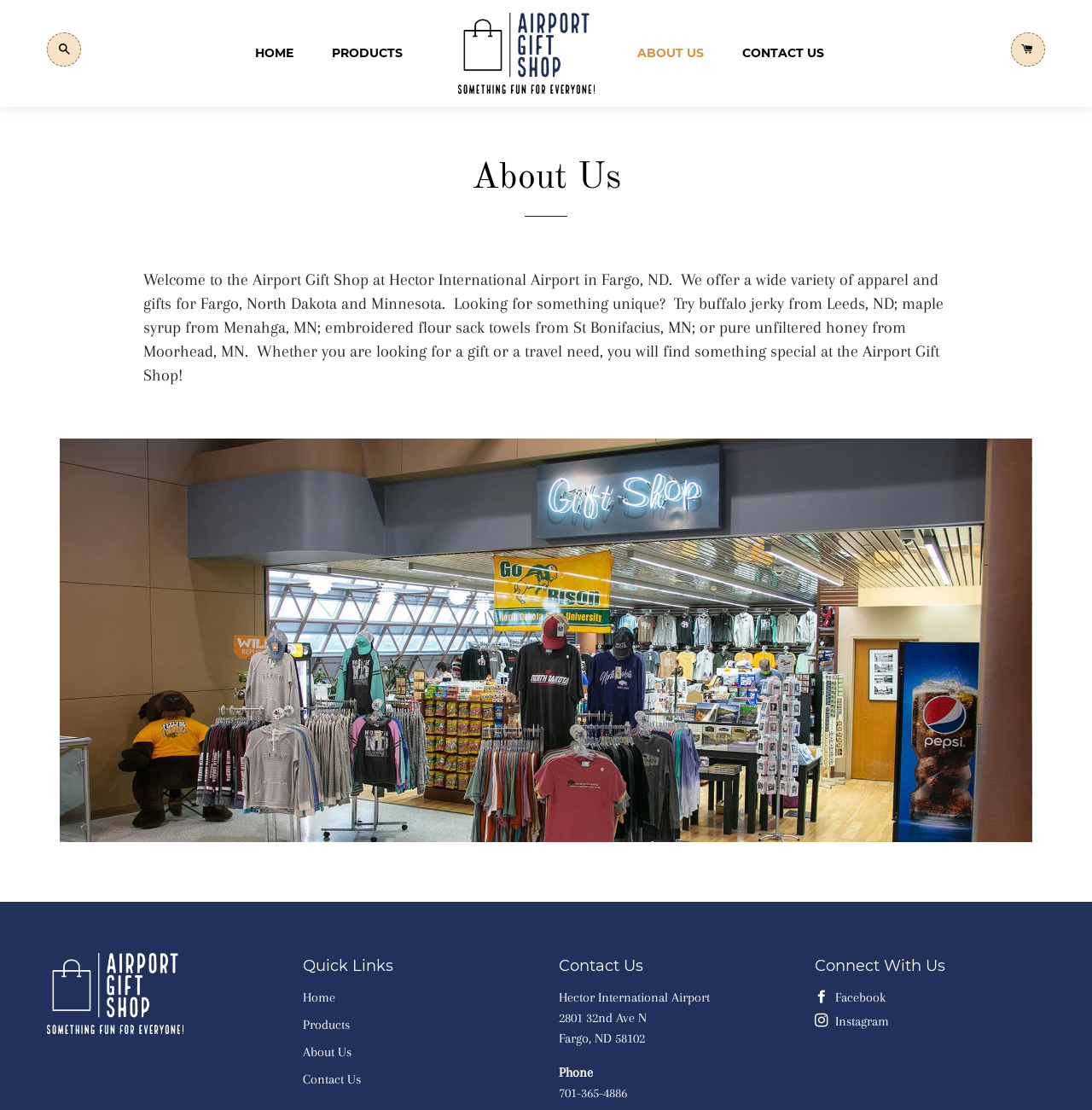Use a single word or phrase to respond to the question:
What is the name of the airport?

Hector International Airport